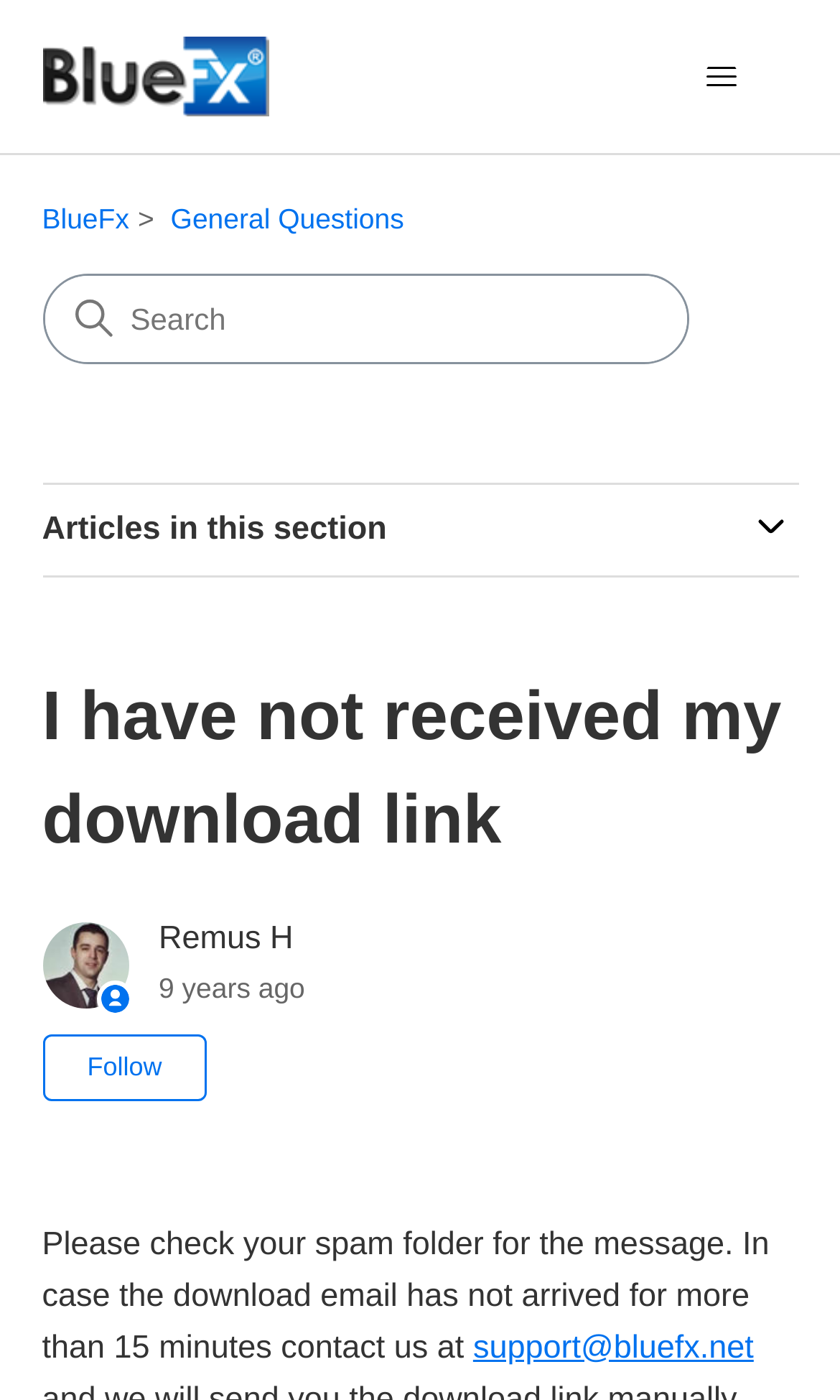Extract the primary heading text from the webpage.

I have not received my download link